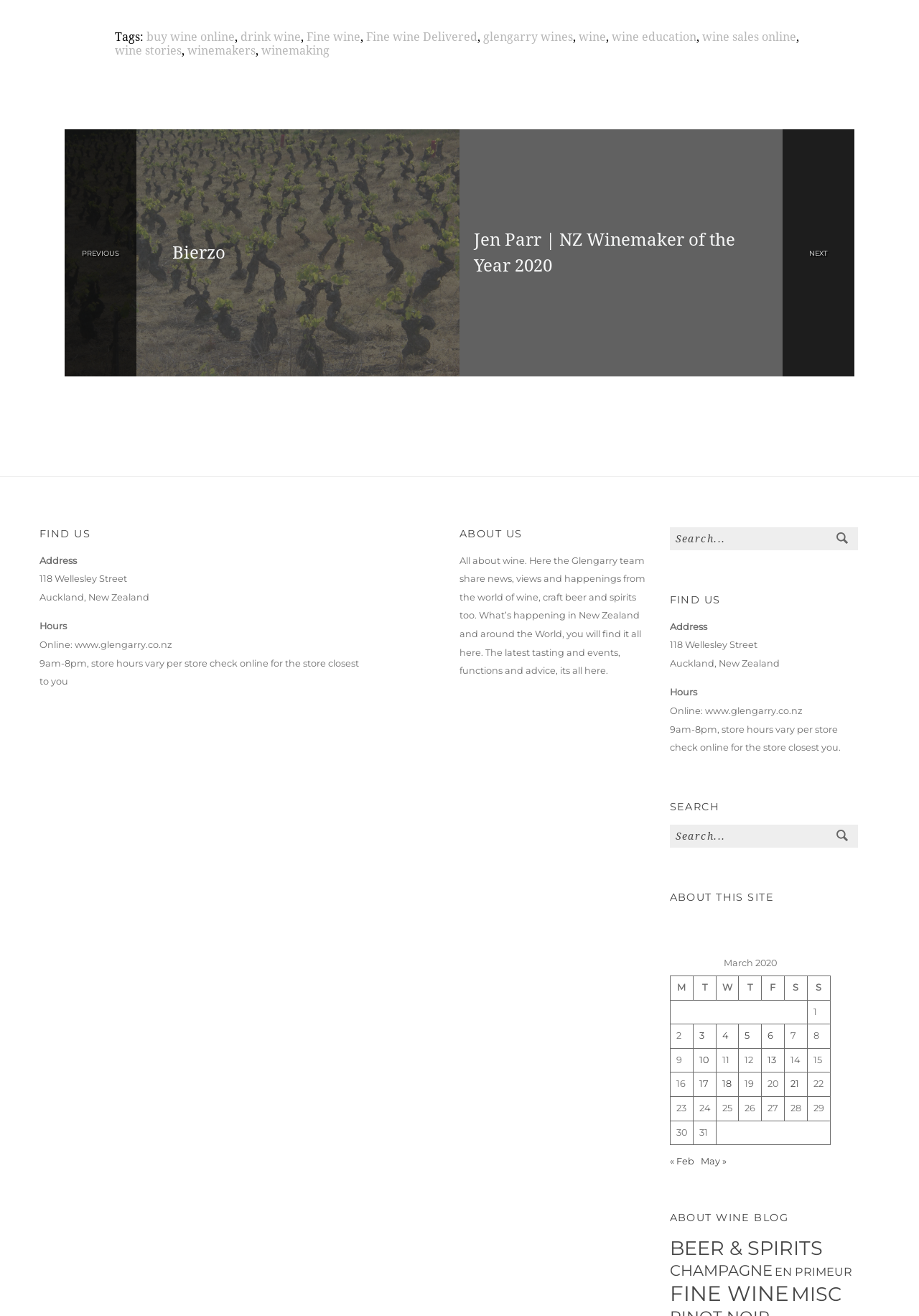Determine the bounding box coordinates of the clickable area required to perform the following instruction: "Search for wine". The coordinates should be represented as four float numbers between 0 and 1: [left, top, right, bottom].

[0.729, 0.401, 0.934, 0.418]